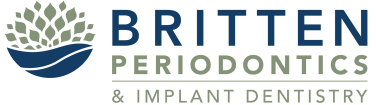Describe the image with as much detail as possible.

The image features the logo of Britten Periodontics & Implant Dentistry, showcasing a beautifully designed emblem that combines a stylized tree or leaf motif with a wave-like element. The logo is primarily in blue and green tones, emphasizing a clean and professional aesthetic. The text "BRITTEN" is prominently displayed at the top in bold, uppercase letters, establishing the brand identity, while "PERIODONTICS & IMPLANT DENTISTRY" is presented below in a lighter font, conveying a sense of expertise and care in dental services. This logo symbolizes the commitment of Britten Periodontics to providing quality dental care and a welcoming environment for patients.